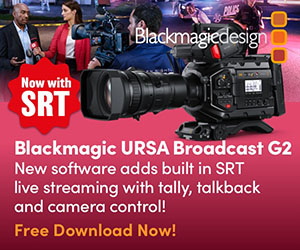Describe every important feature and element in the image comprehensively.

This promotional image features the Blackmagic URSA Broadcast G2 camera, showcasing its advanced capabilities with a vibrant background. The tagline "Now with SRT" highlights a new software update that enables built-in SRT live streaming, complete with features such as tally, talkback, and camera control. Accompanying the camera are images of professionals engaged in a broadcast setting, emphasizing the equipment's relevance in live production environments. The promotional message invites viewers with a "Free Download Now!" call to action, encouraging immediate engagement with the new software enhancements.